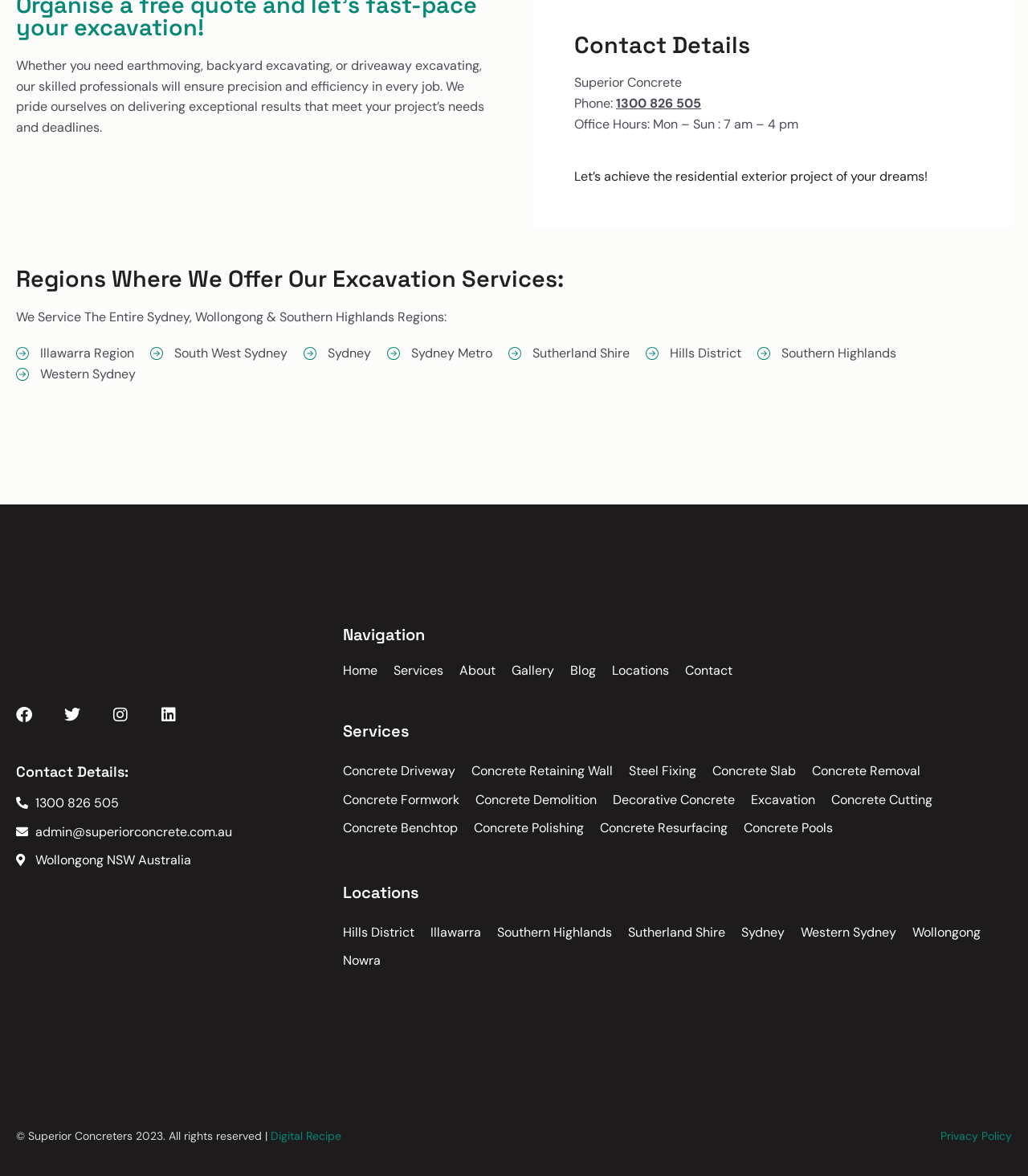Given the element description "Phone: 1300 826 505", identify the bounding box of the corresponding UI element.

[0.559, 0.079, 0.945, 0.097]